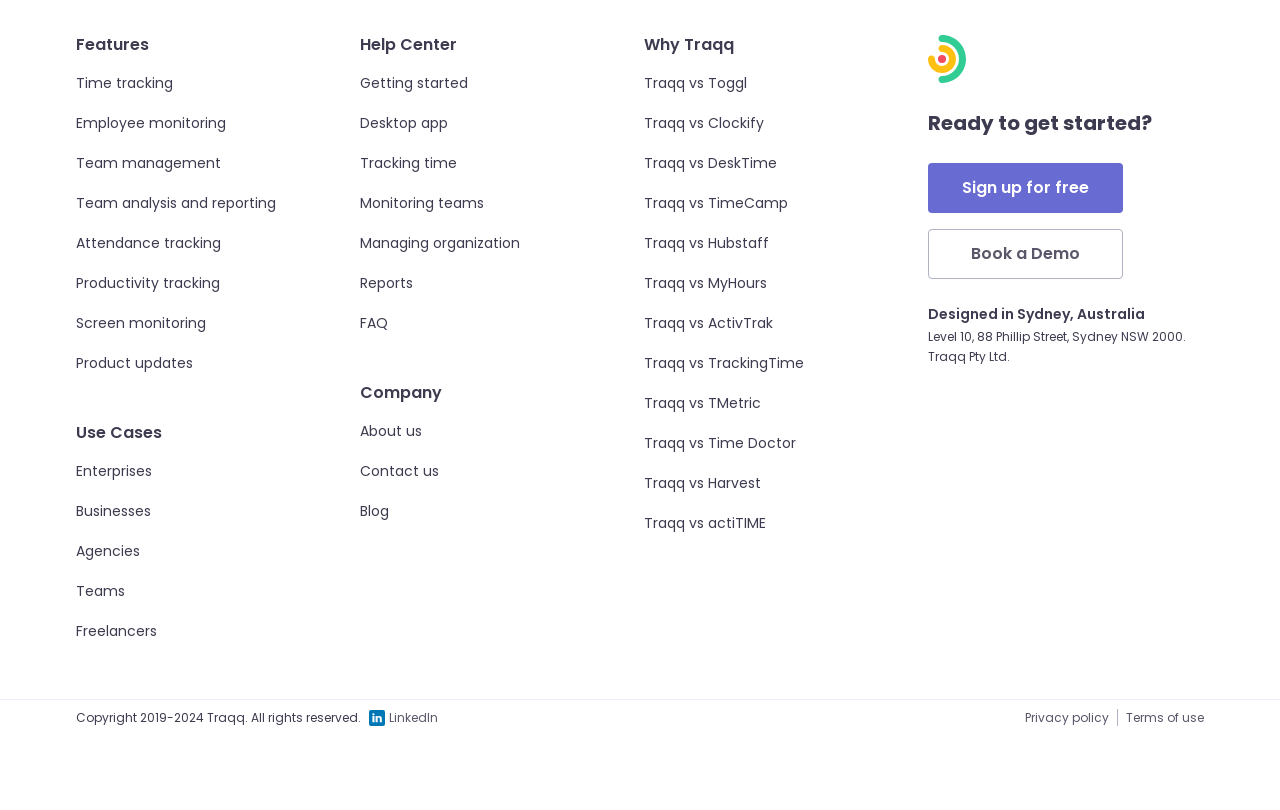Could you highlight the region that needs to be clicked to execute the instruction: "Learn about Getting started"?

[0.281, 0.09, 0.366, 0.115]